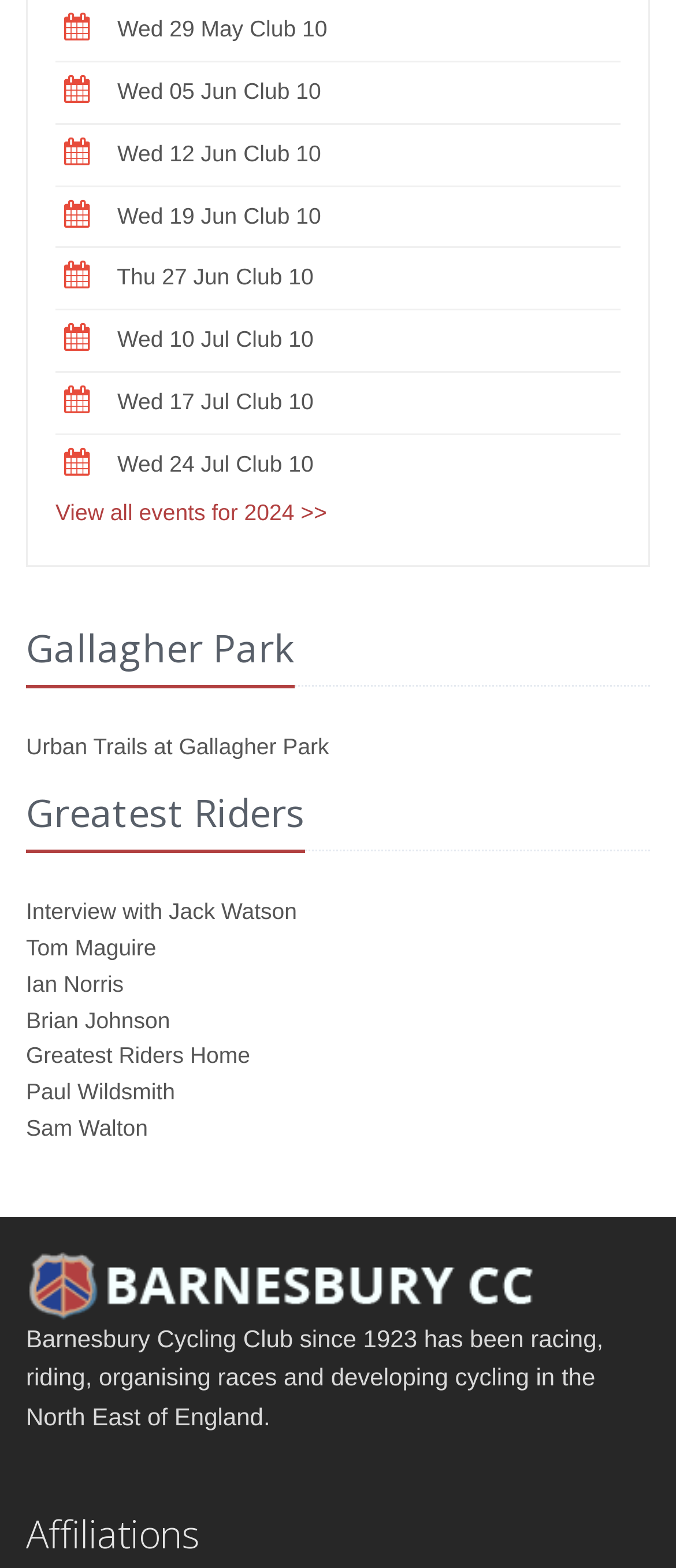What is the purpose of the 'View all events for 2024 >>' link?
Using the image as a reference, answer the question with a short word or phrase.

To view all events for 2024